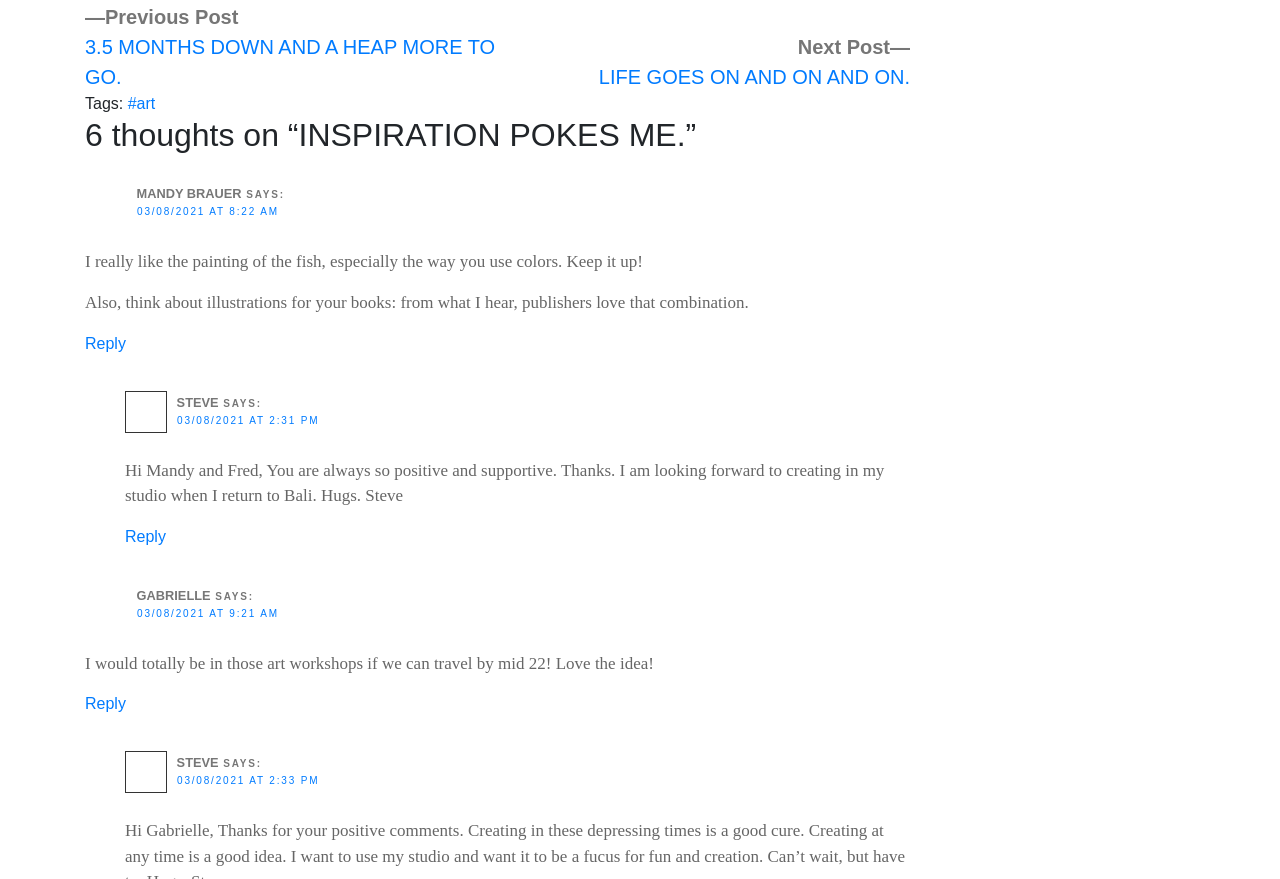How many comments are there on the post?
Using the details shown in the screenshot, provide a comprehensive answer to the question.

I counted the number of article elements with footer elements containing the commenter's name and timestamp, which indicates that there are 4 comments on the post.